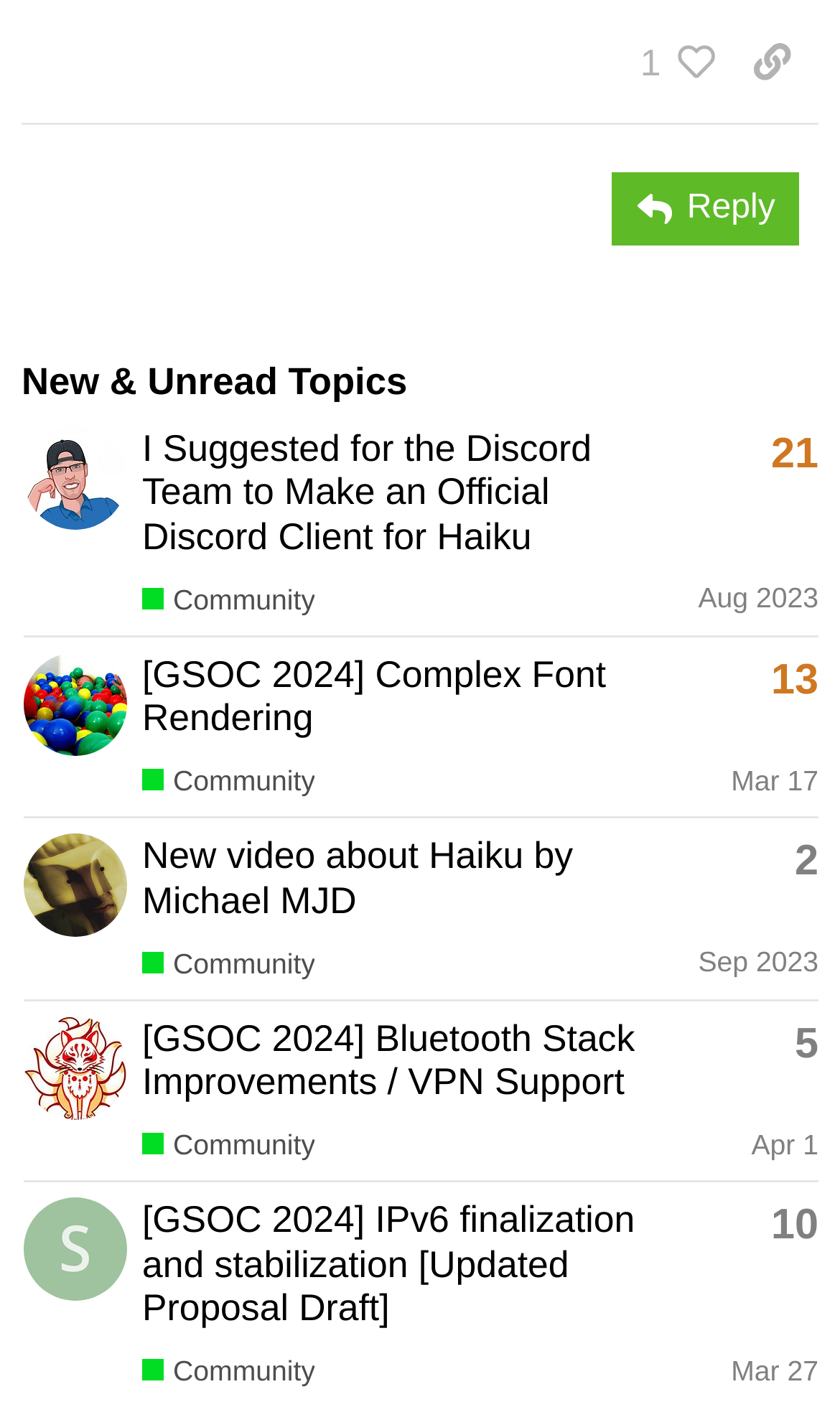What is the name of the user who posted the topic about IPv6 finalization?
Please give a detailed and thorough answer to the question, covering all relevant points.

I found the link to the user profile 'Sayanc' associated with the topic heading '[GSOC 2024] IPv6 finalization and stabilization [Updated Proposal Draft]'.